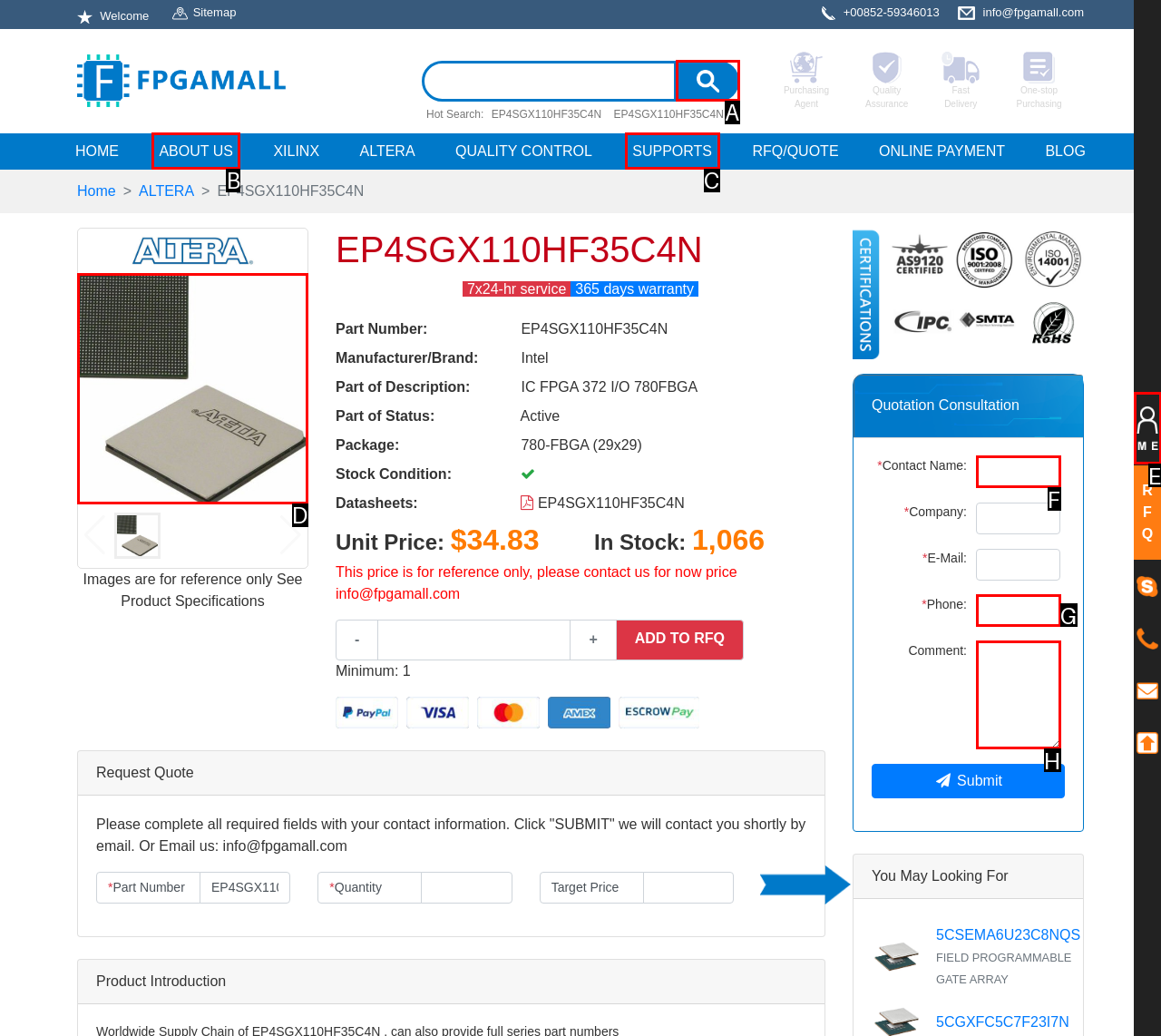Select the right option to accomplish this task: View product images. Reply with the letter corresponding to the correct UI element.

D